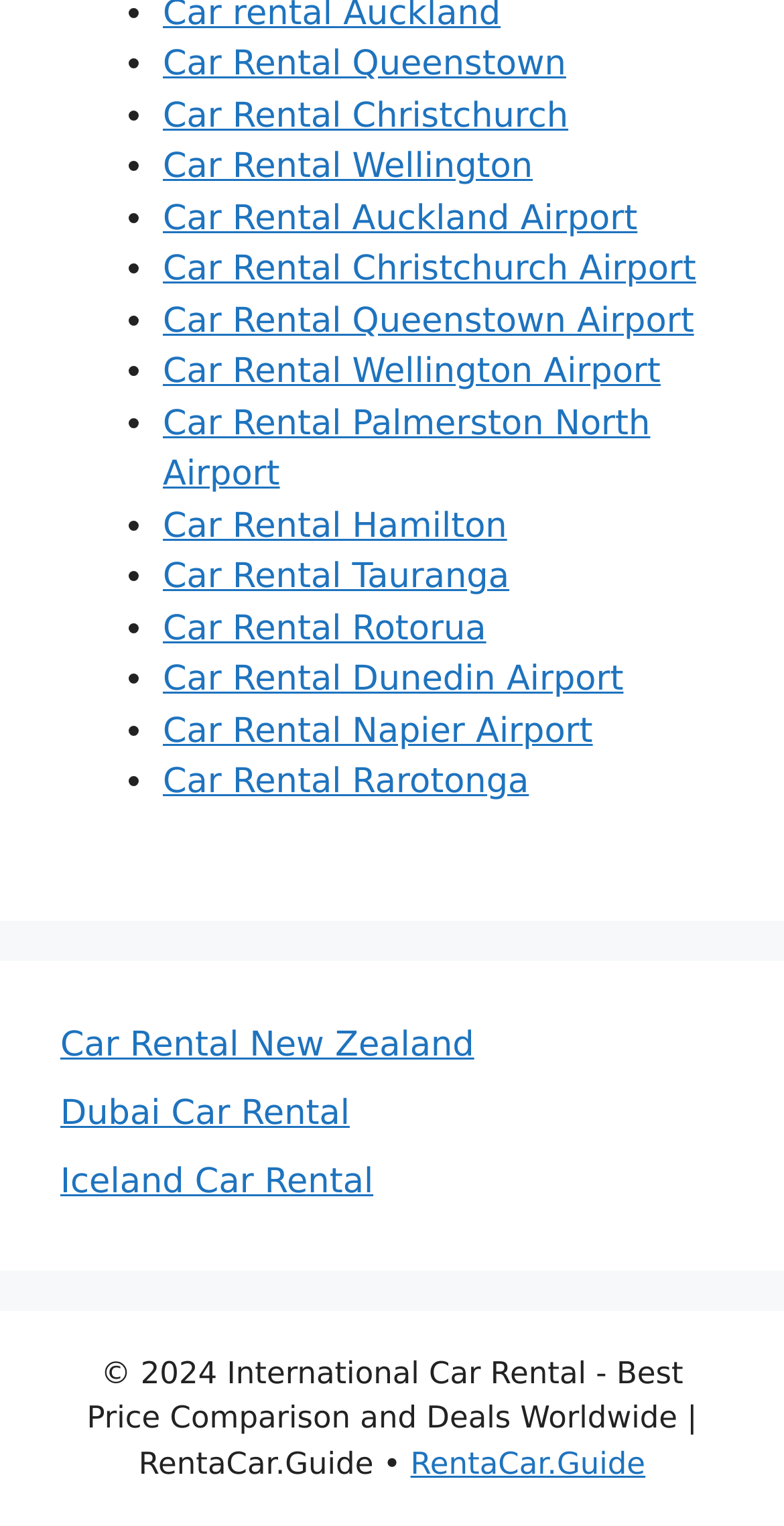Please identify the bounding box coordinates for the region that you need to click to follow this instruction: "Click the link to Harold Park redevelopment plan".

None